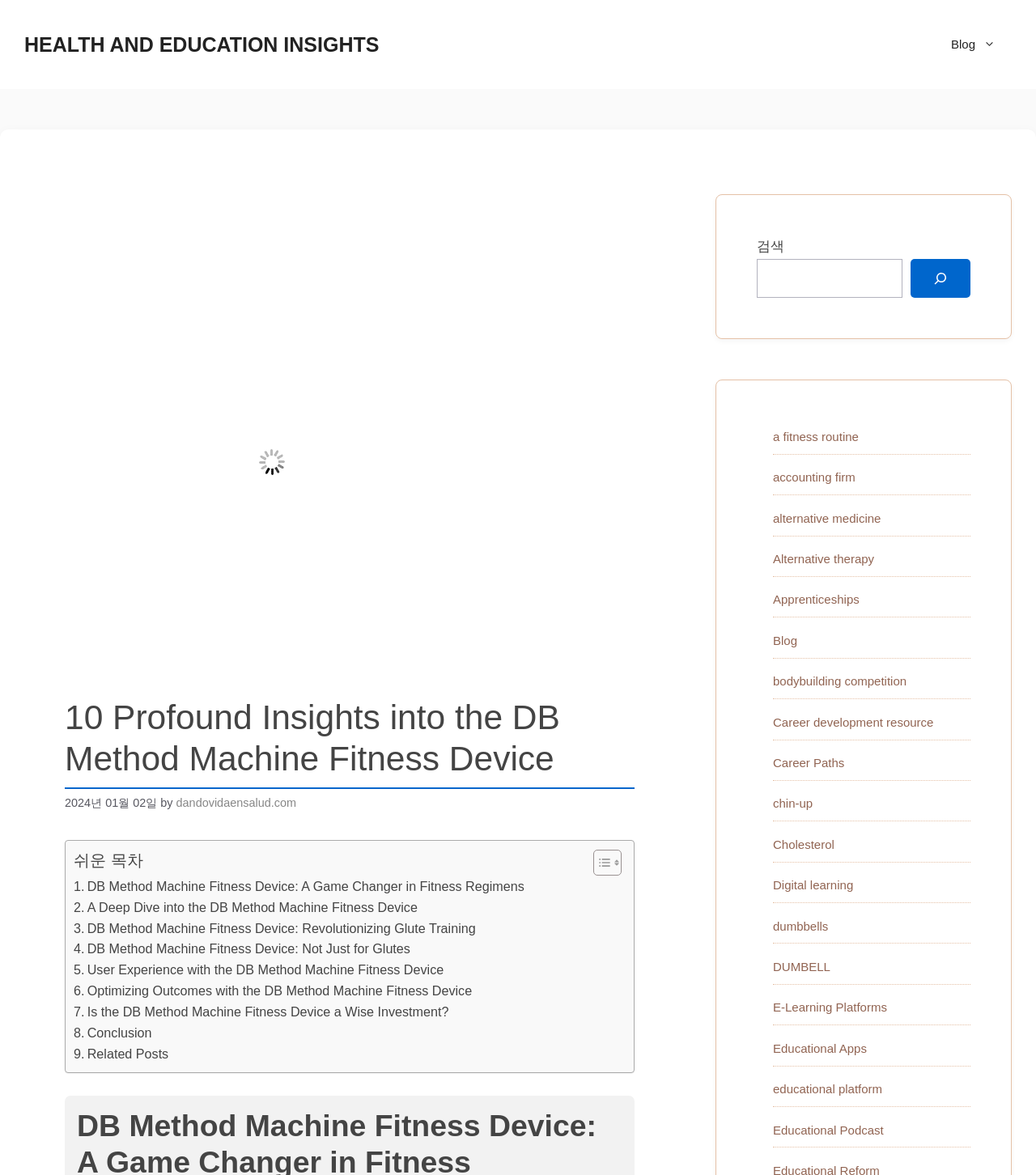Find the bounding box coordinates of the element you need to click on to perform this action: 'Read the blog post 'DB Method Machine Fitness Device: A Game Changer in Fitness Regimens''. The coordinates should be represented by four float values between 0 and 1, in the format [left, top, right, bottom].

[0.071, 0.746, 0.506, 0.764]